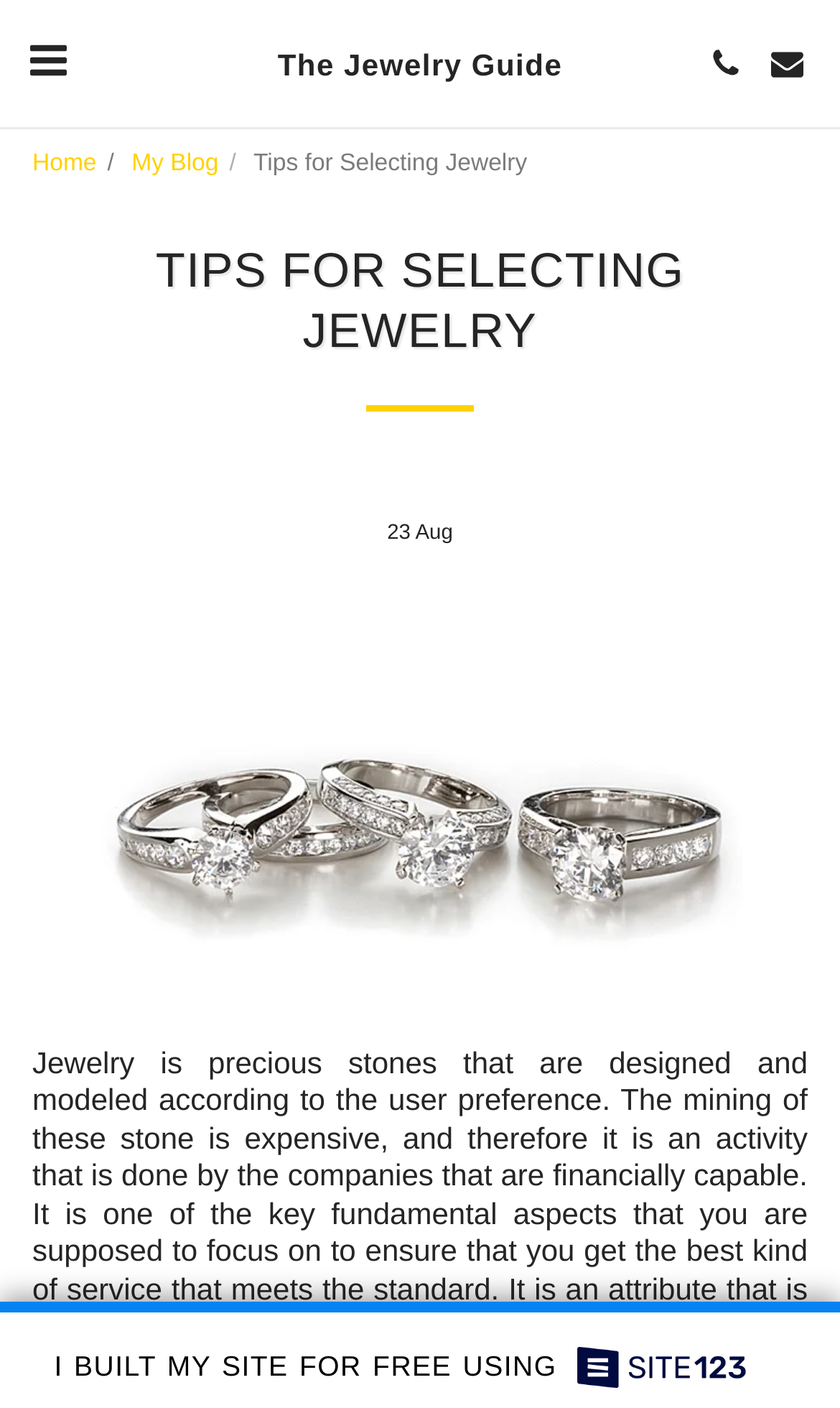Respond to the question below with a single word or phrase:
What is the text above the separator?

TIPS FOR SELECTING JEWELRY